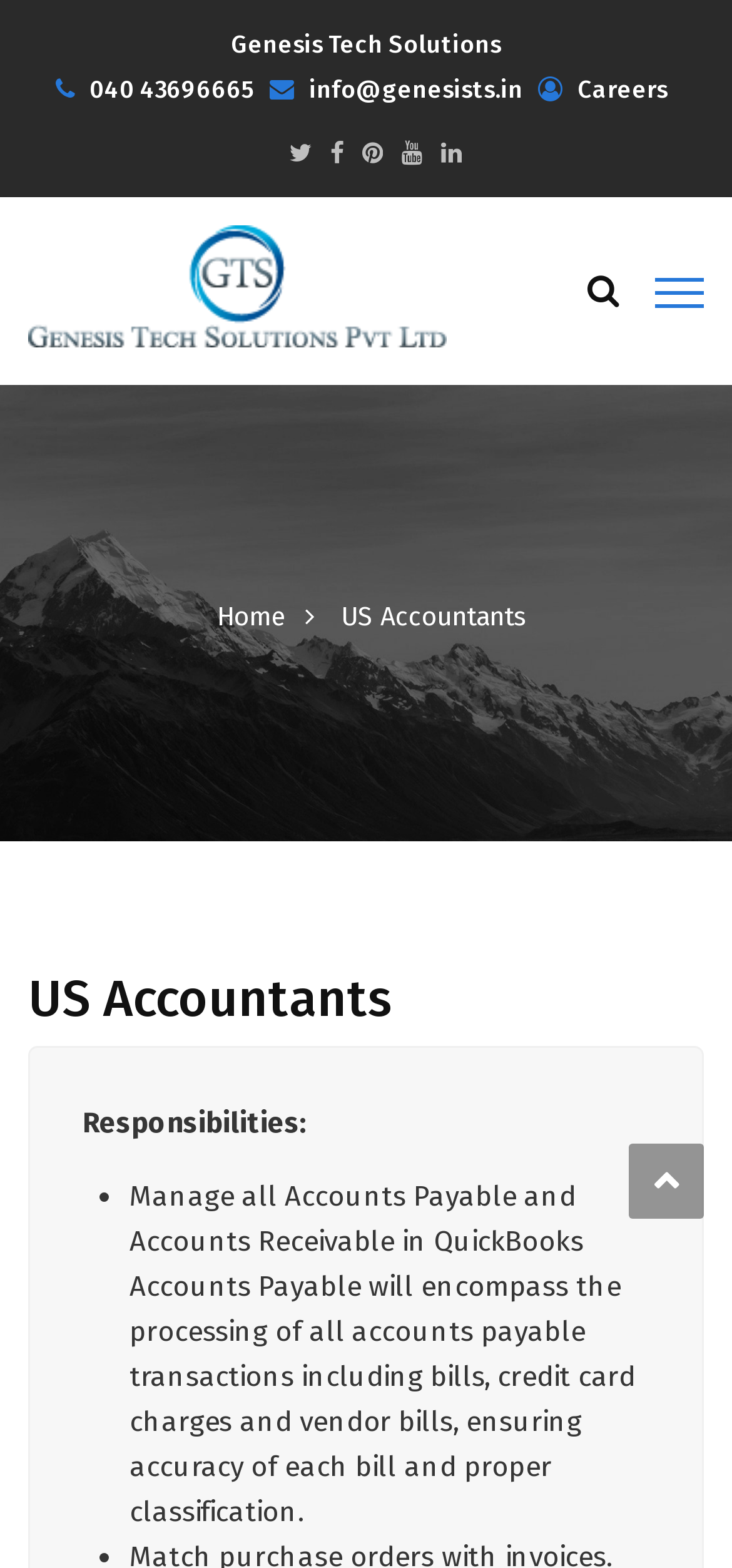Provide the bounding box coordinates of the HTML element described by the text: "title="Genesis Tech Solutions Pvt.Ltd"". The coordinates should be in the format [left, top, right, bottom] with values between 0 and 1.

[0.038, 0.171, 0.61, 0.192]